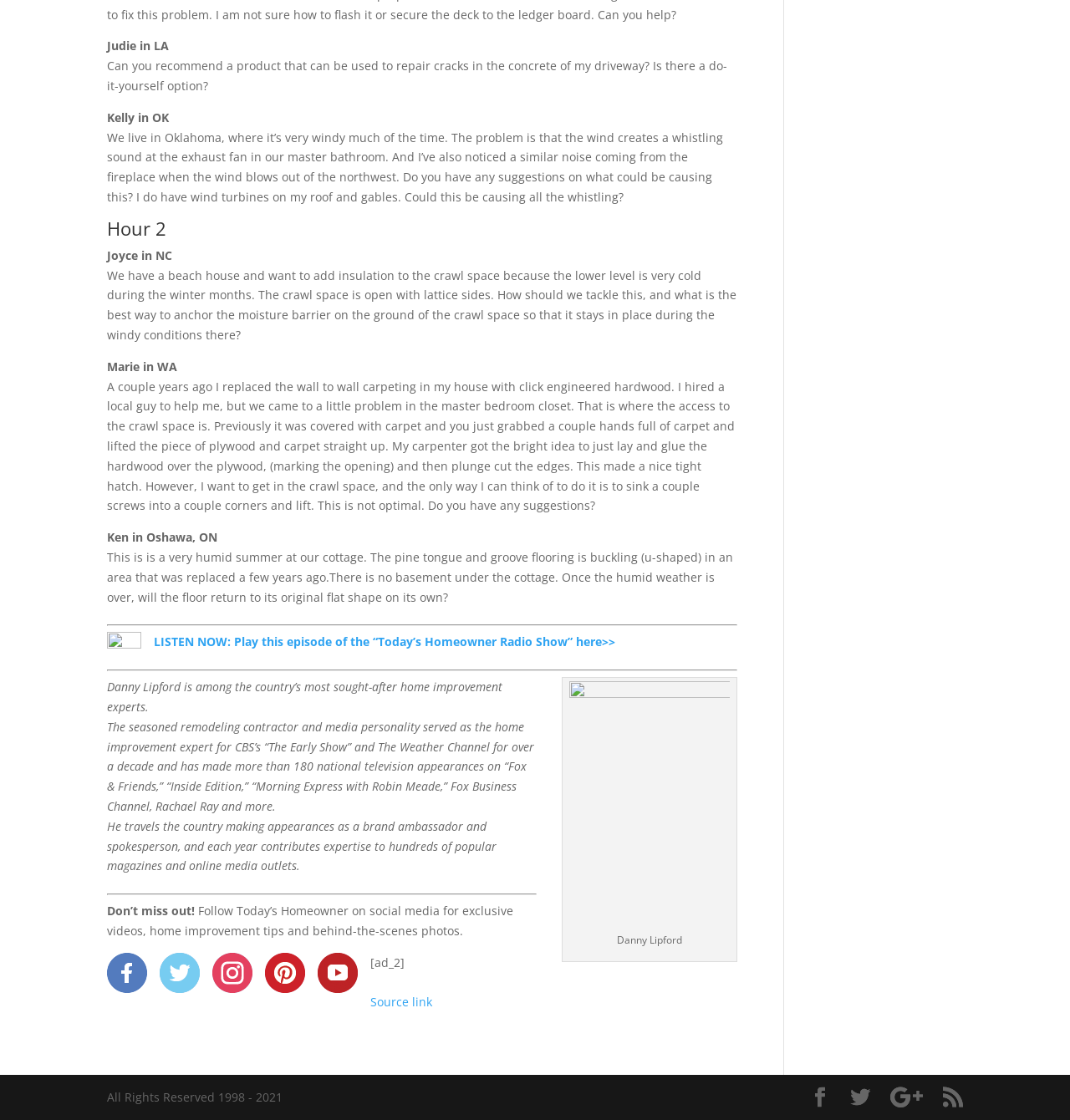What is the topic of the radio show?
Please answer the question with a detailed and comprehensive explanation.

The topic of the radio show can be inferred from the questions asked by the listeners, such as repairing cracks in the concrete of a driveway, reducing whistling sound at the exhaust fan, adding insulation to the crawl space, and fixing buckled flooring. These questions are all related to home improvement, which suggests that the radio show is focused on this topic.